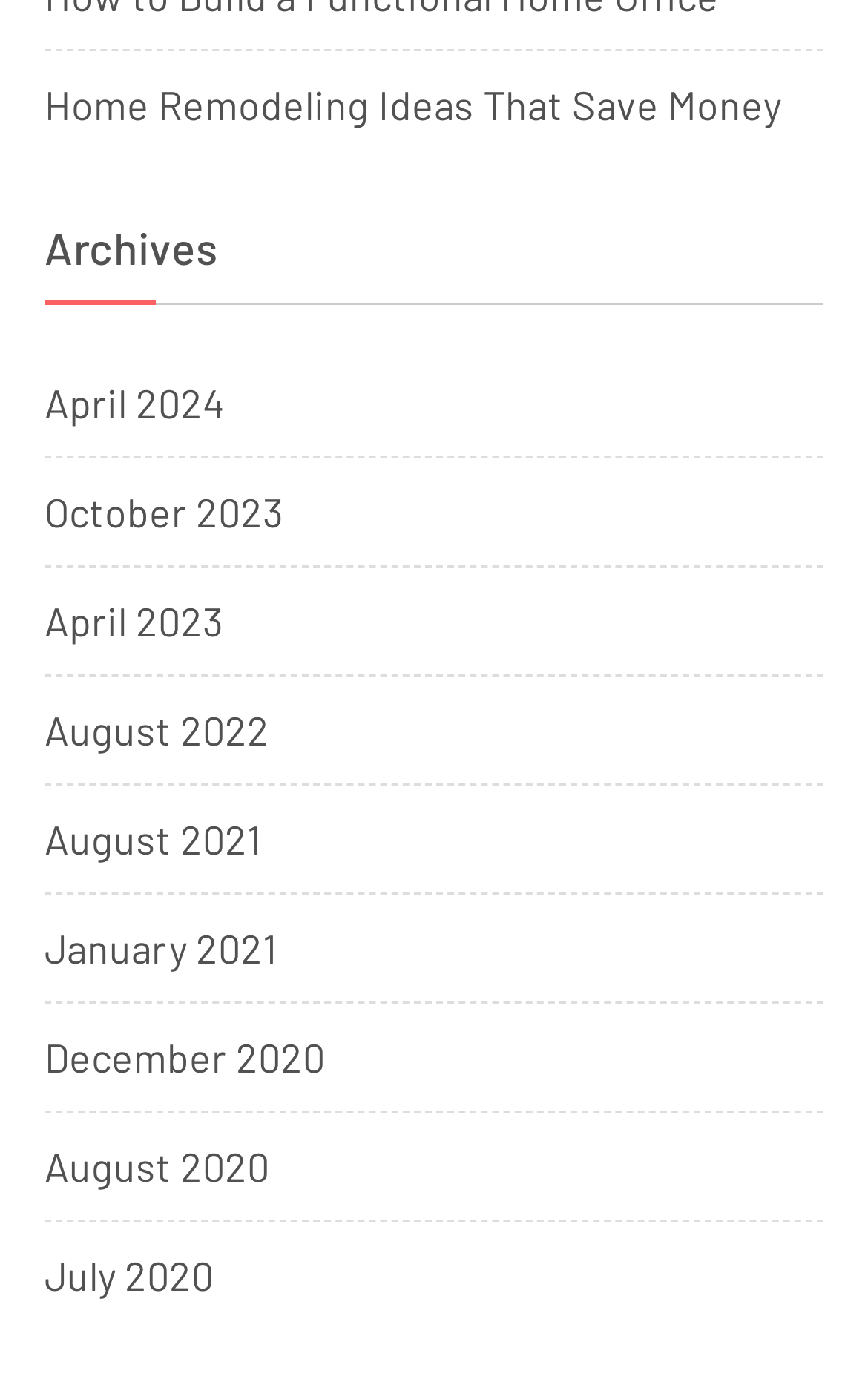Please identify the bounding box coordinates of the element's region that should be clicked to execute the following instruction: "View store details". The bounding box coordinates must be four float numbers between 0 and 1, i.e., [left, top, right, bottom].

None